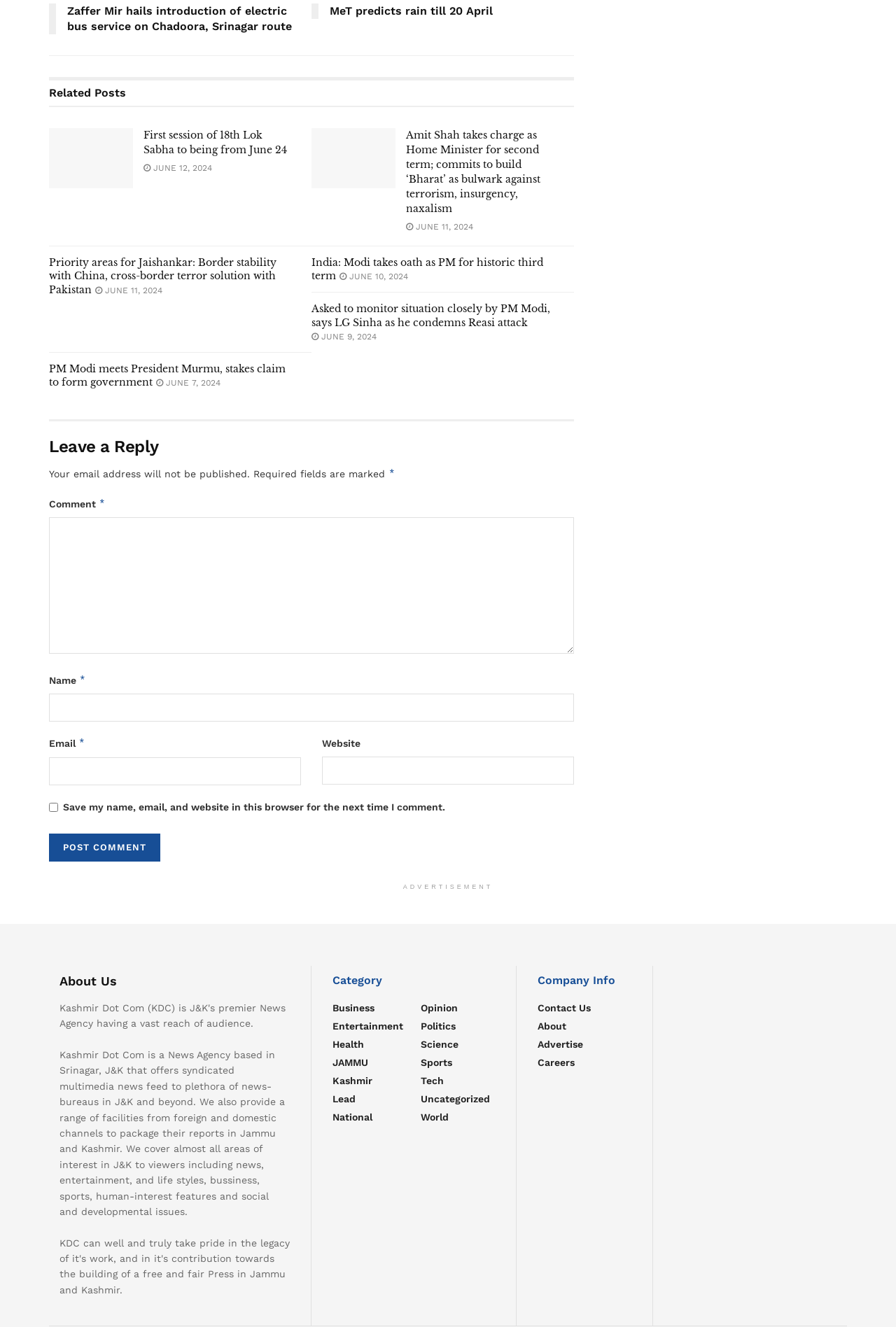Specify the bounding box coordinates of the element's area that should be clicked to execute the given instruction: "Leave a comment". The coordinates should be four float numbers between 0 and 1, i.e., [left, top, right, bottom].

[0.055, 0.328, 0.641, 0.346]